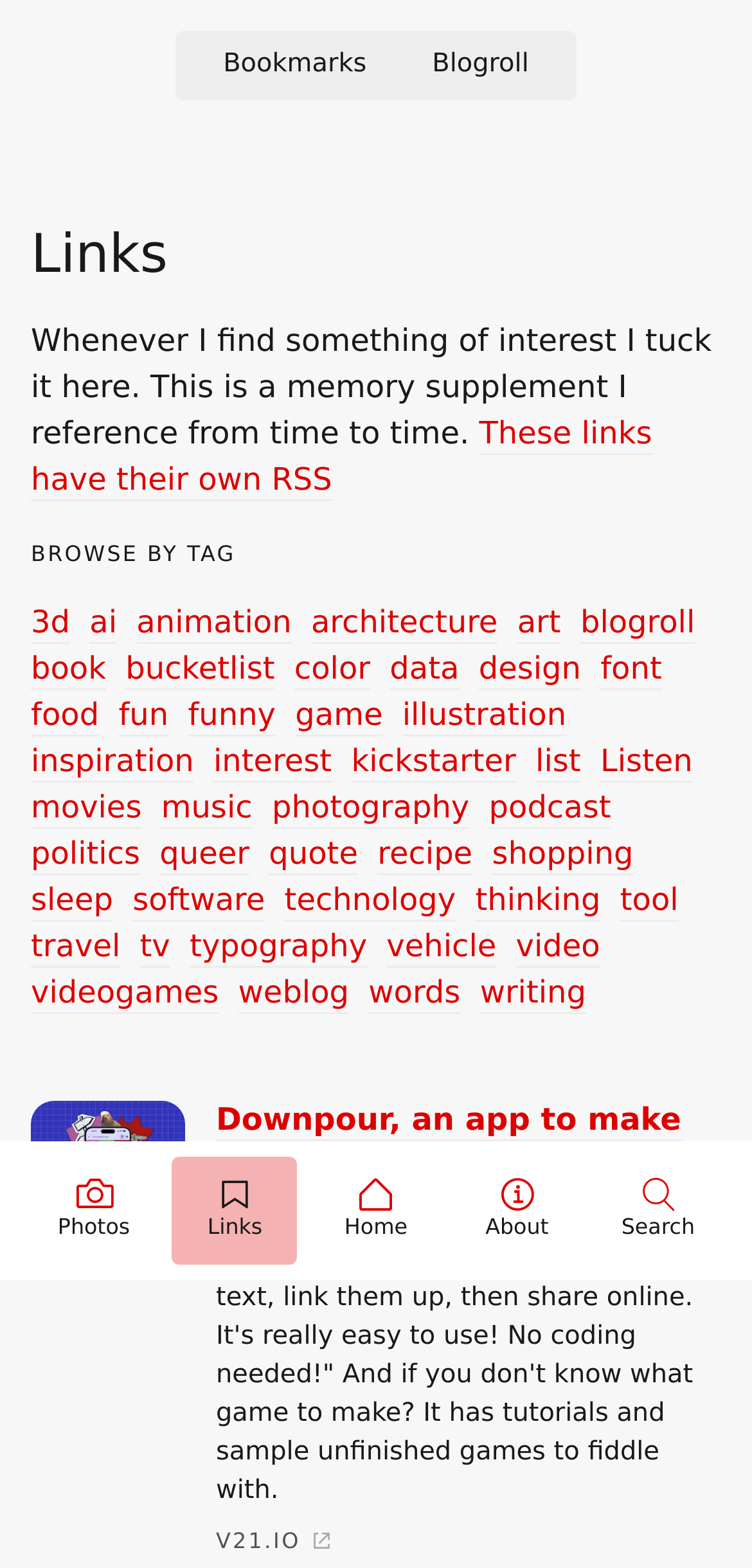Identify the bounding box coordinates of the section that should be clicked to achieve the task described: "Search for something".

[0.791, 0.738, 0.959, 0.807]